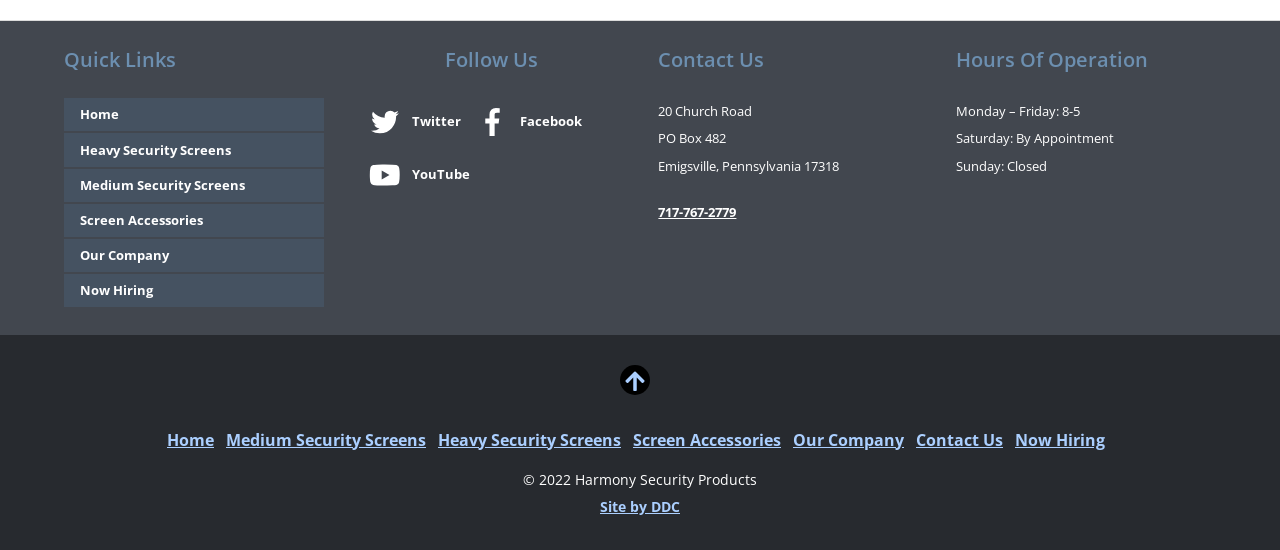Locate the bounding box of the UI element based on this description: "Microsoft distributors in Australia". Provide four float numbers between 0 and 1 as [left, top, right, bottom].

None